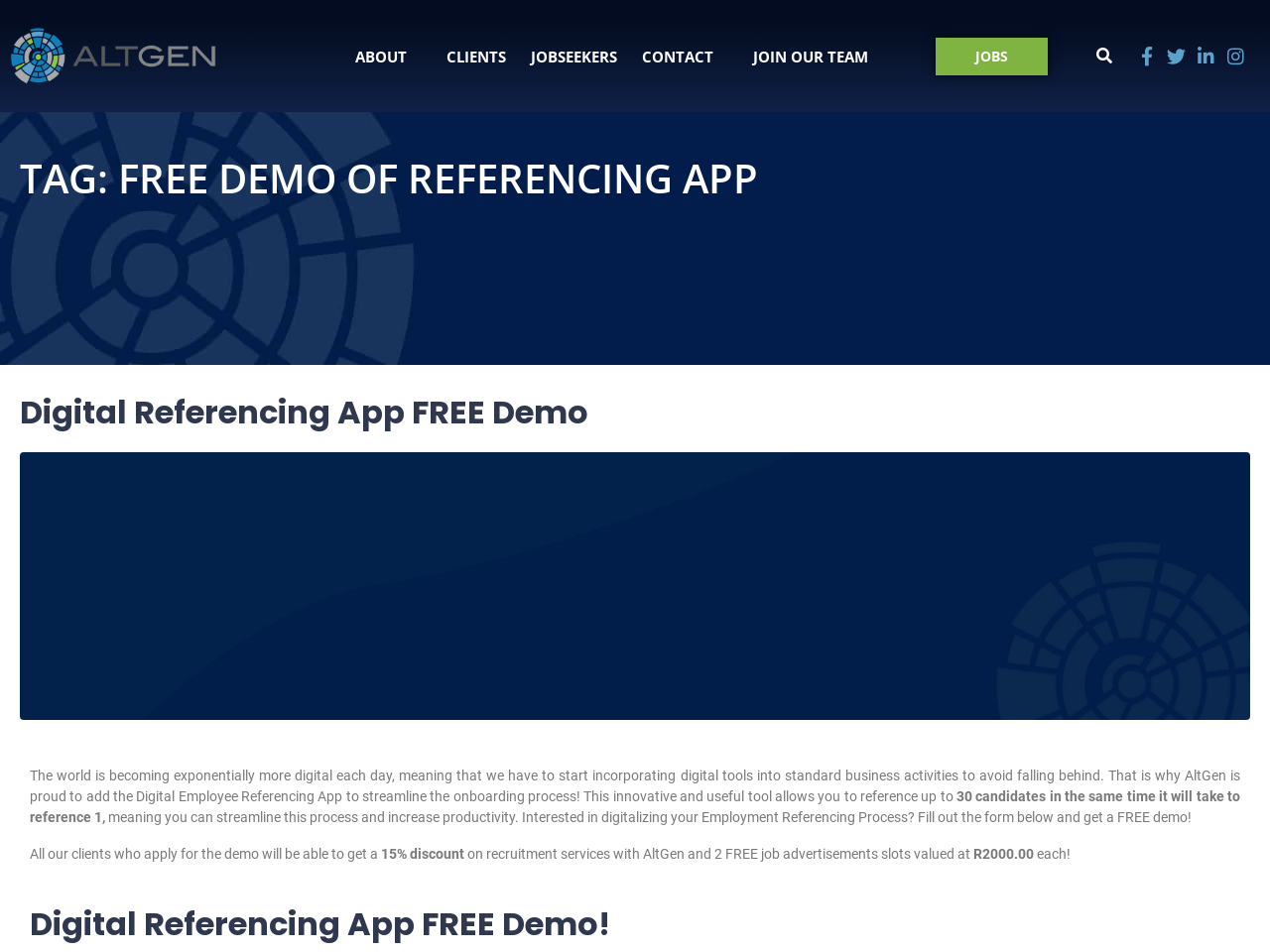What is the company name?
From the details in the image, provide a complete and detailed answer to the question.

The company name is AltGen, which can be inferred from the logo at the top left corner of the webpage and the multiple mentions of 'AltGen' throughout the page.